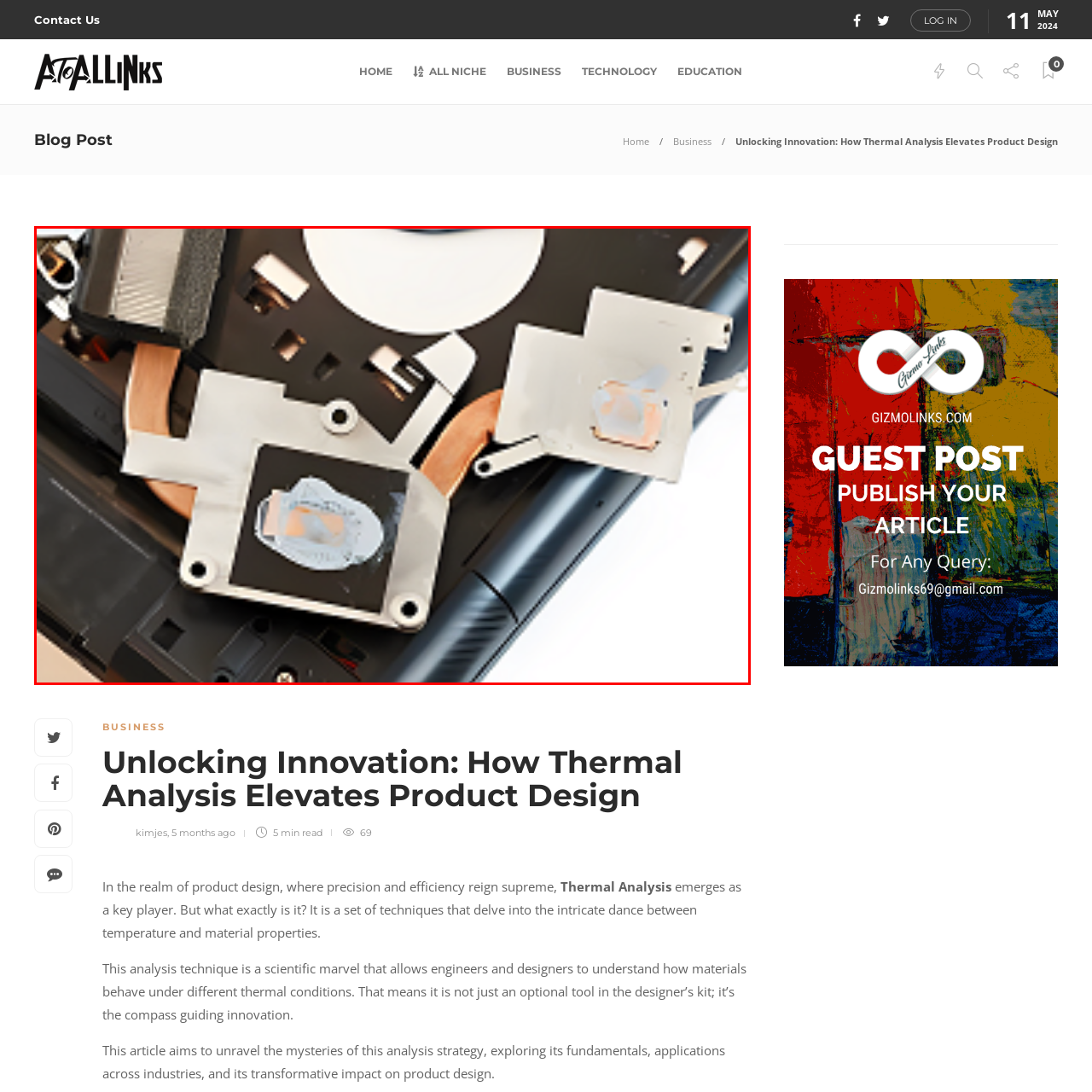What is the purpose of thermal interface materials?
Look at the image enclosed by the red bounding box and give a detailed answer using the visual information available in the image.

The purpose of thermal interface materials is to manage heat dissipation by filling the gaps between the heat sinks and the device, ensuring efficient heat transfer. This enables effective heat management, which is critical in enhancing performance and reliability in modern devices.